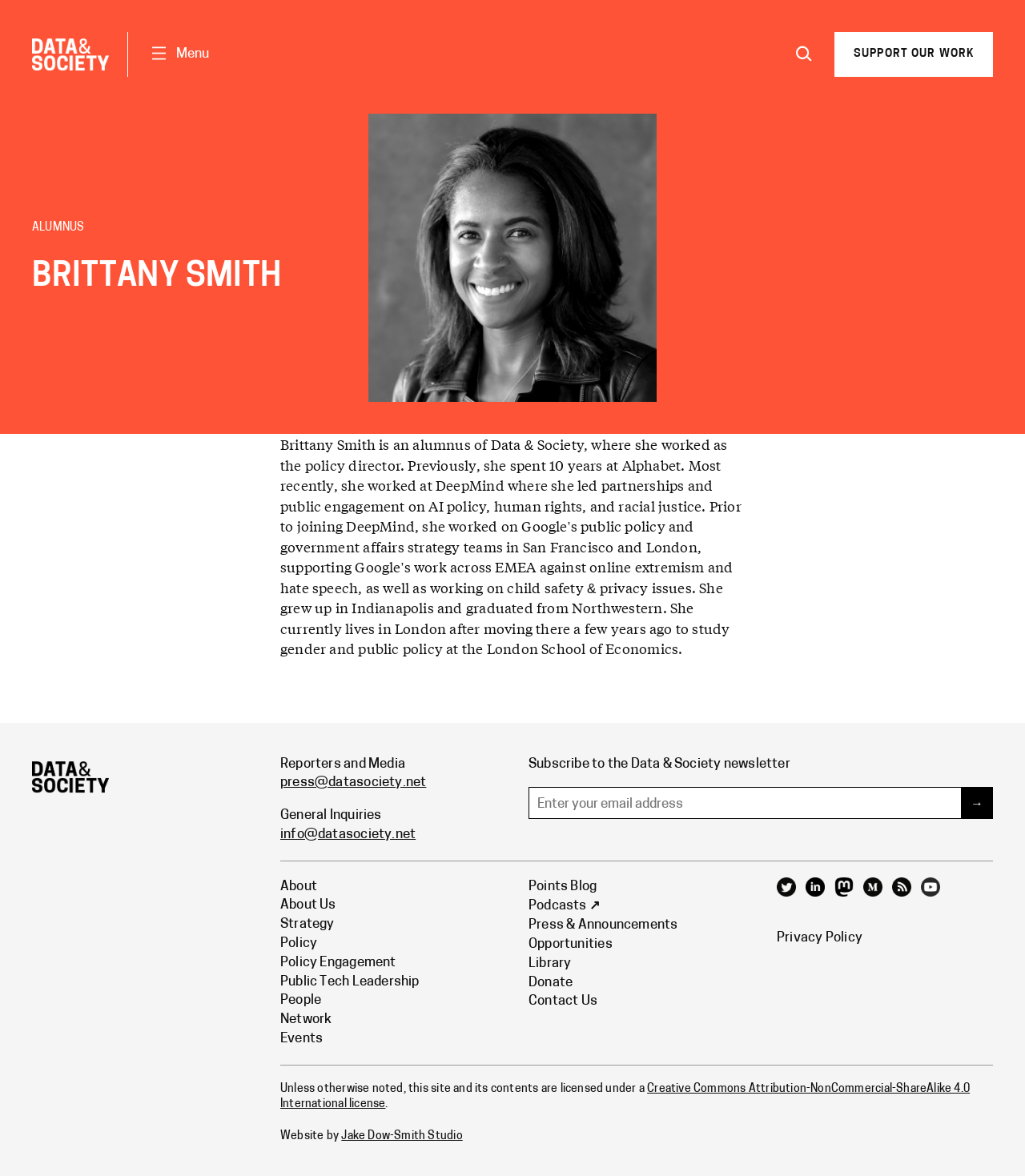Please specify the bounding box coordinates of the region to click in order to perform the following instruction: "Search for something".

[0.769, 0.033, 0.8, 0.06]